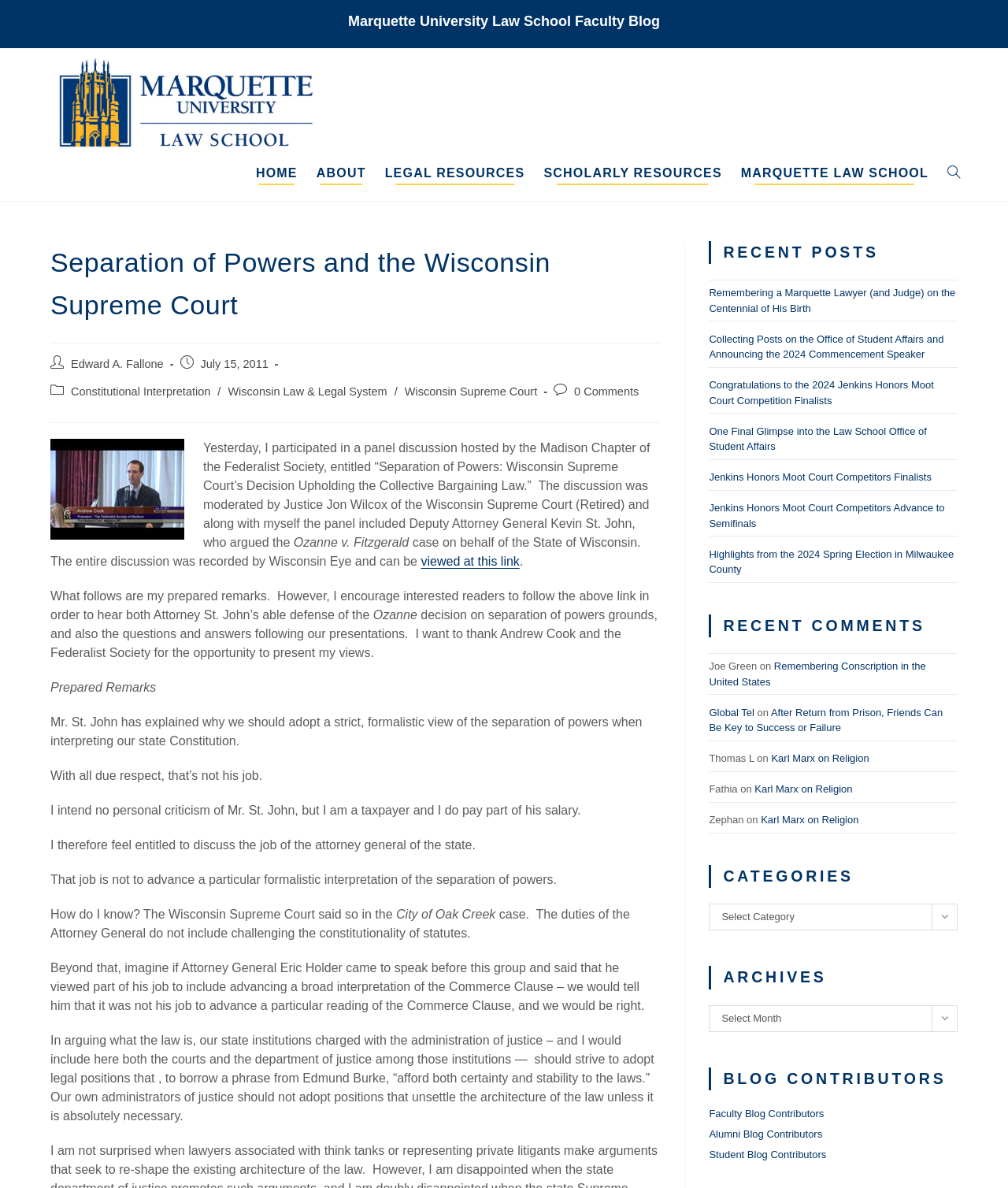Who is the author of the post?
Provide a short answer using one word or a brief phrase based on the image.

Edward A. Fallone